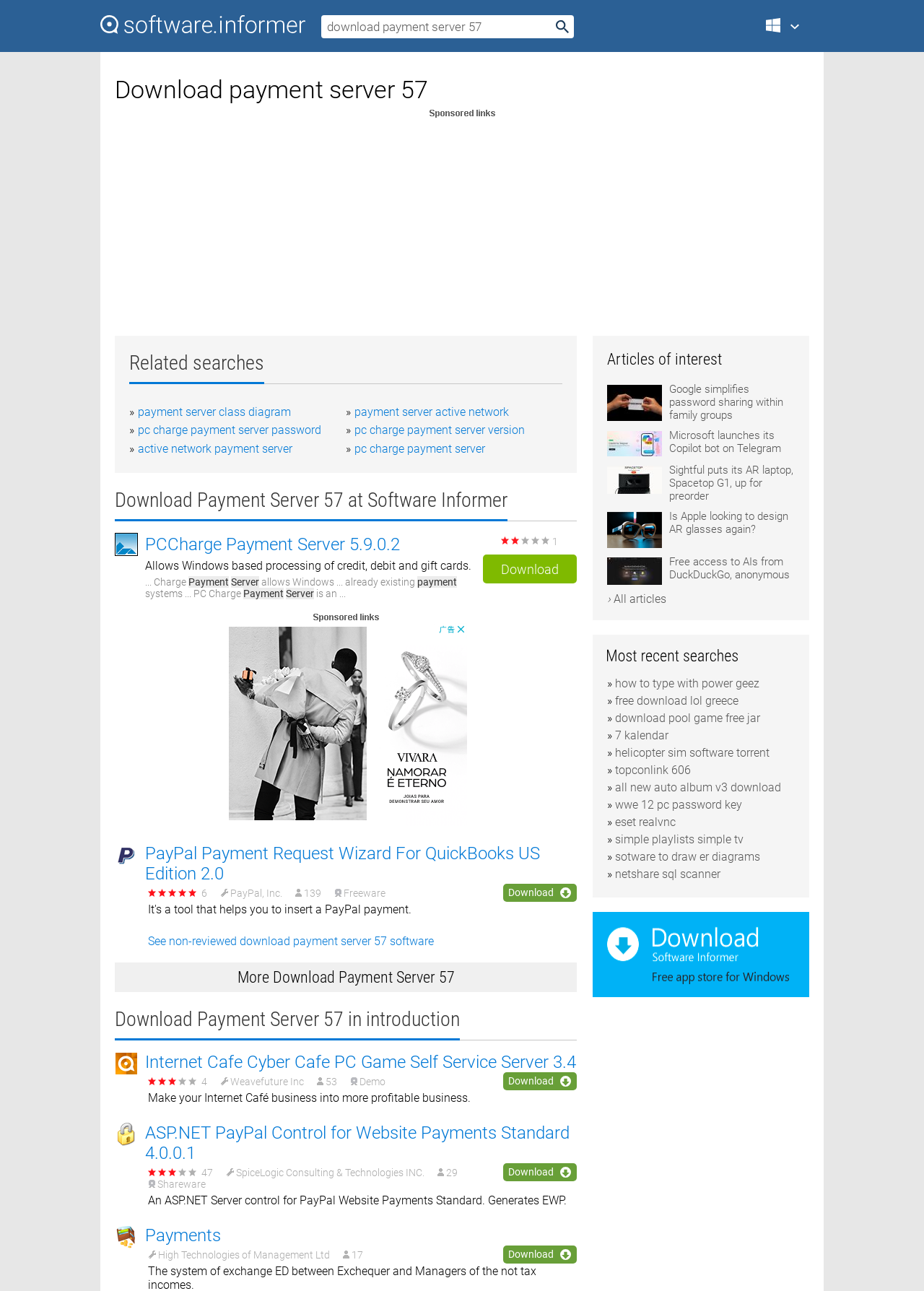What is the version of the PayPal Payment Request Wizard For QuickBooks US Edition software?
Using the image, respond with a single word or phrase.

2.0